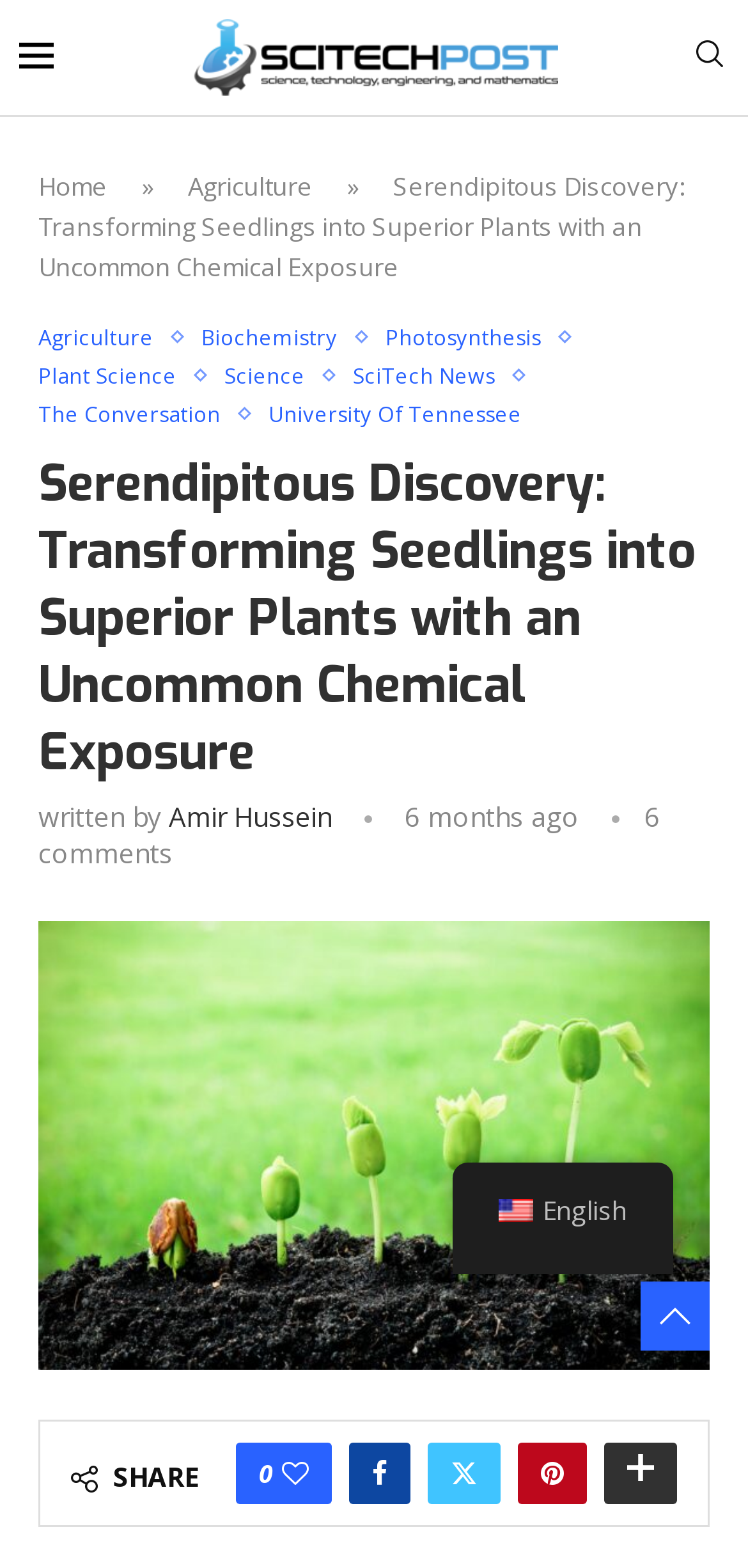Carefully examine the image and provide an in-depth answer to the question: What is the topic of the article?

I found the answer by examining the breadcrumbs navigation element, which shows the article's category as 'Agriculture'. Additionally, the links in the breadcrumbs navigation also point to 'Agriculture', further supporting this answer.